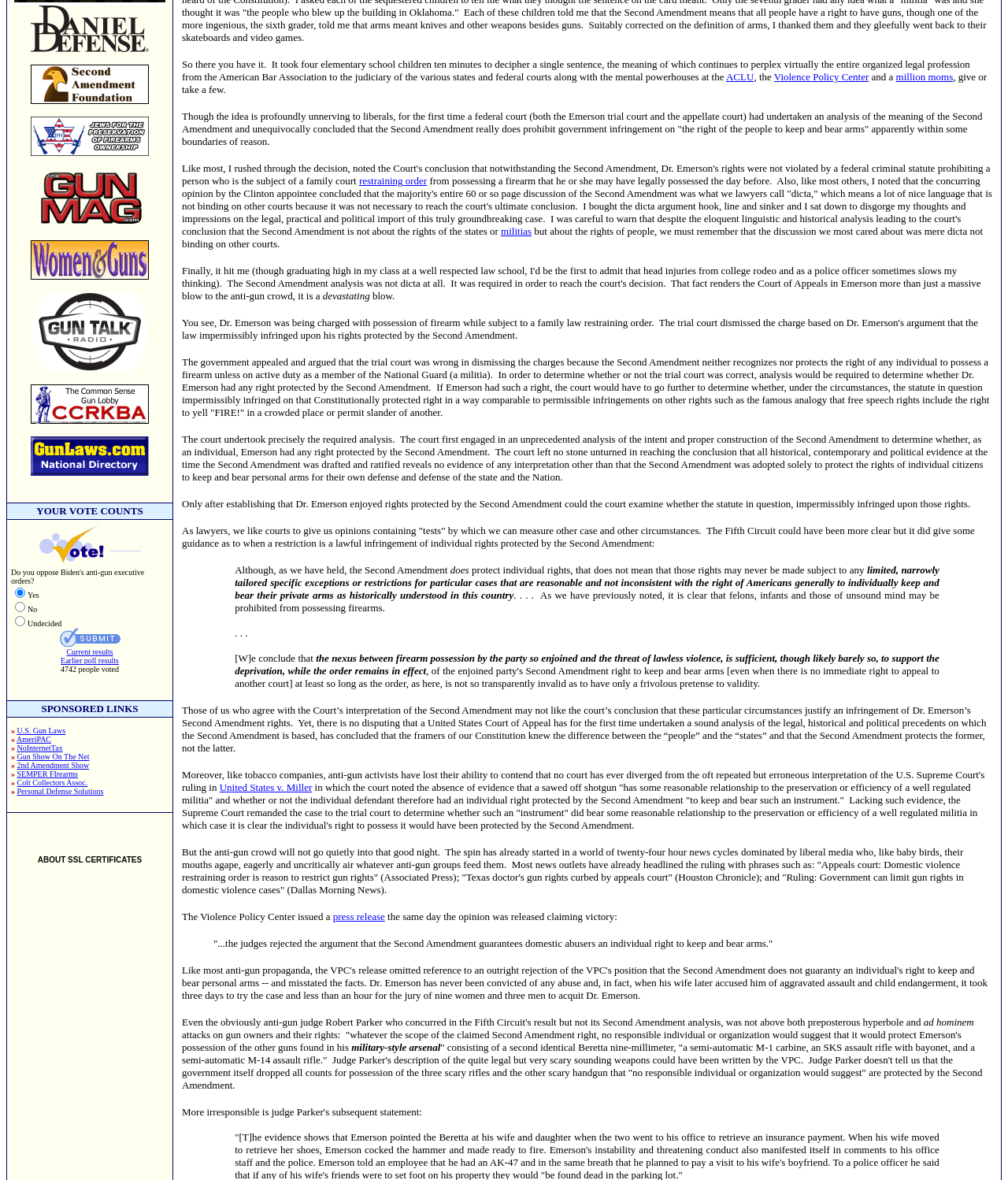Determine the bounding box for the UI element as described: "militias". The coordinates should be represented as four float numbers between 0 and 1, formatted as [left, top, right, bottom].

[0.497, 0.191, 0.527, 0.201]